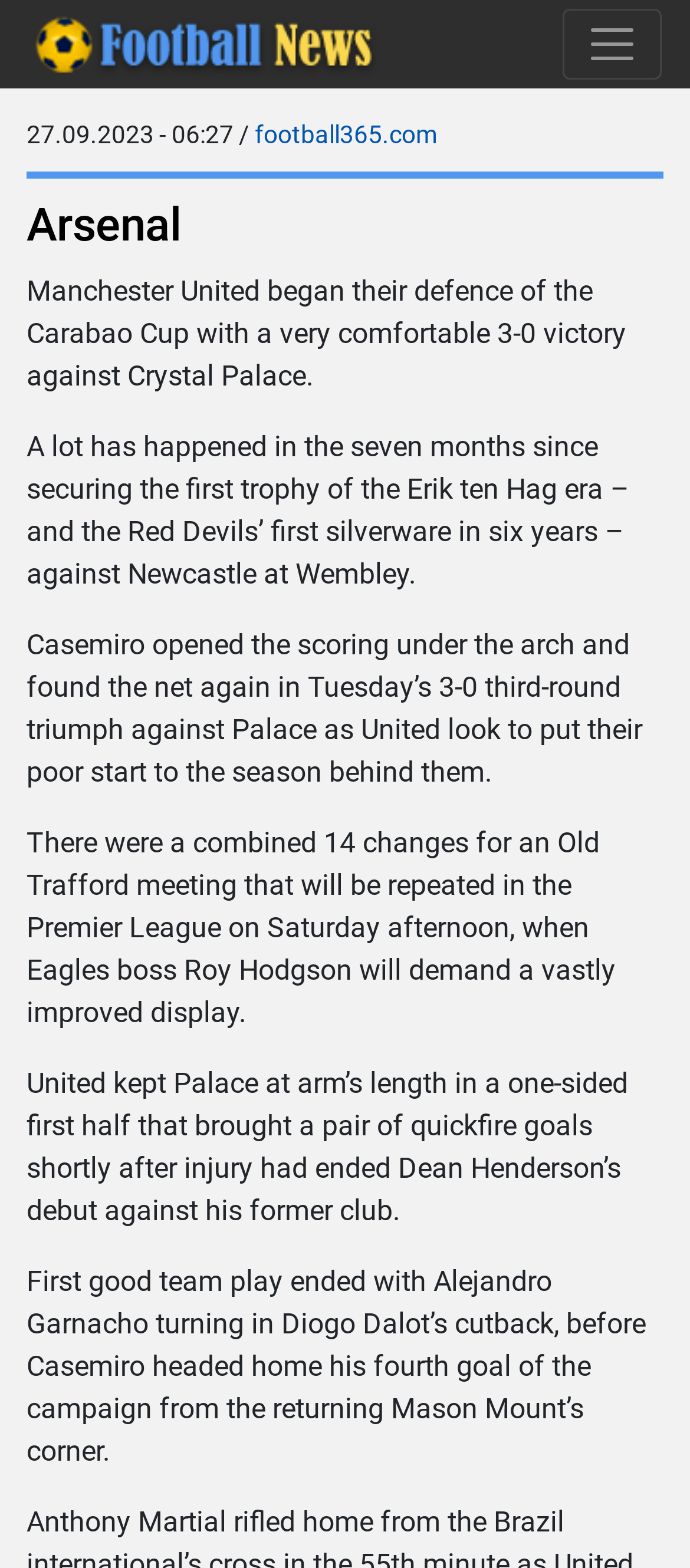Who won the Carabao Cup match?
Using the image, give a concise answer in the form of a single word or short phrase.

Manchester United